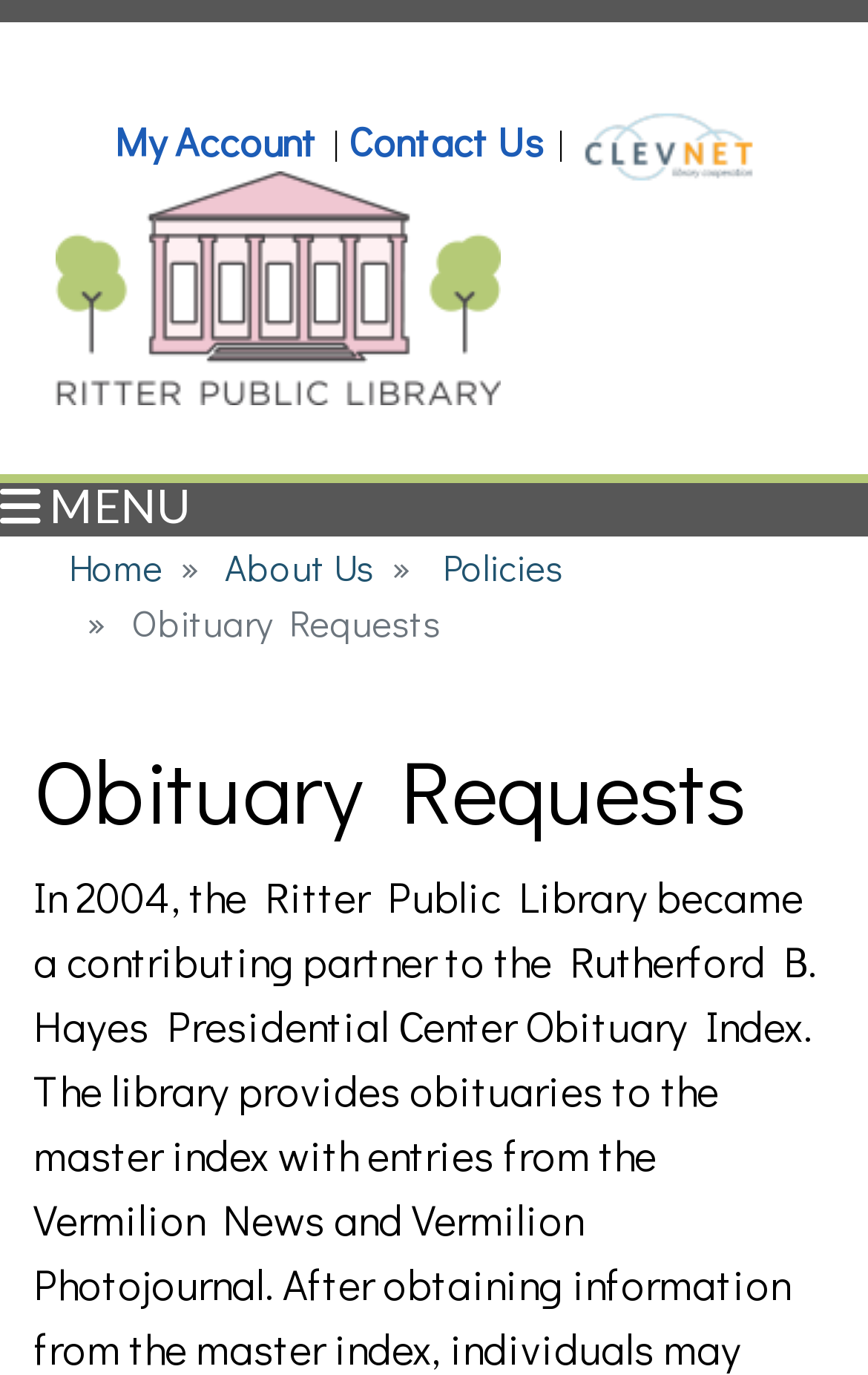Identify the coordinates of the bounding box for the element that must be clicked to accomplish the instruction: "visit CLEVNET".

[0.671, 0.083, 0.868, 0.122]